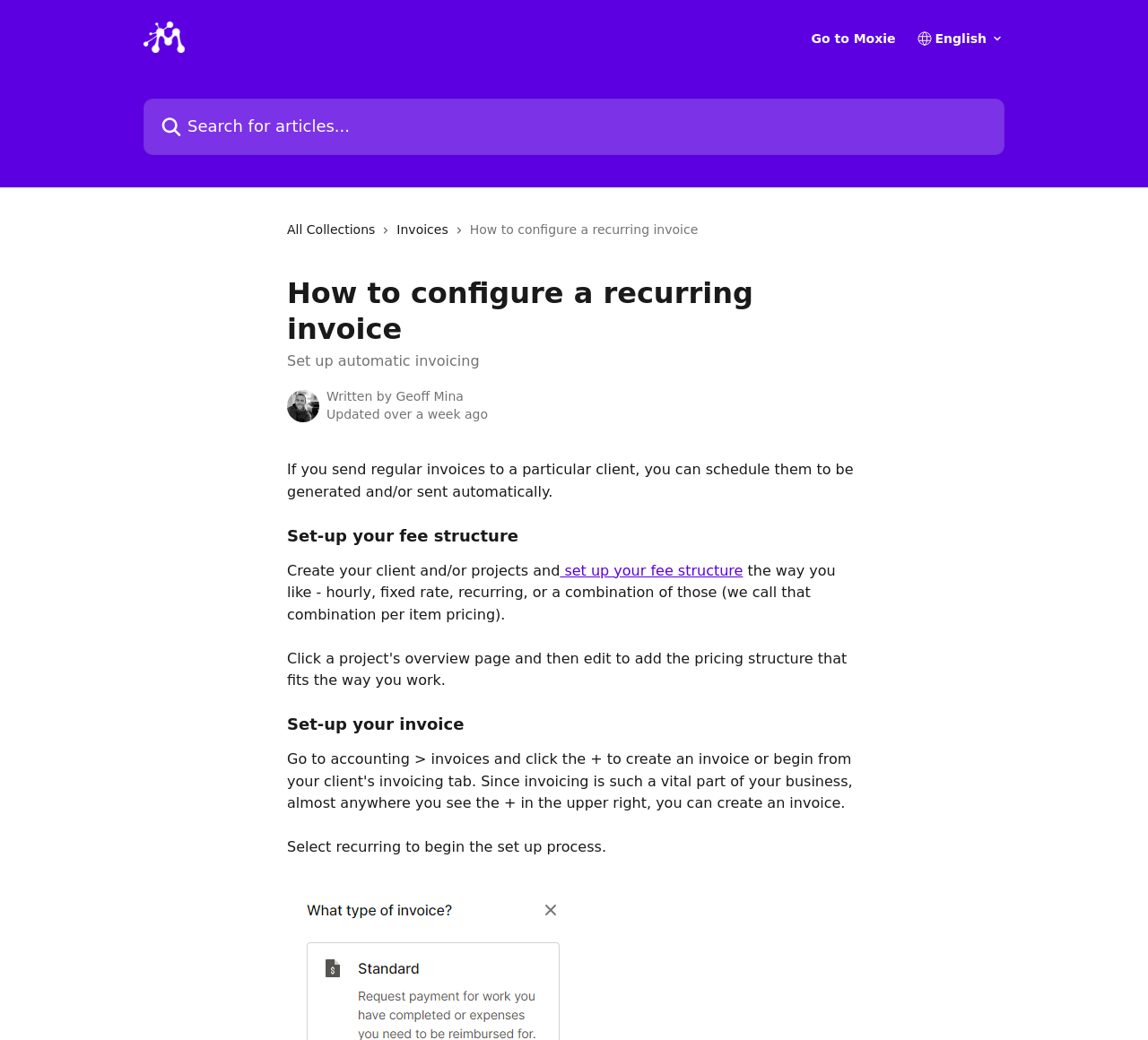Determine the bounding box coordinates for the HTML element mentioned in the following description: "name="q" placeholder="Search for articles..."". The coordinates should be a list of four floats ranging from 0 to 1, represented as [left, top, right, bottom].

[0.125, 0.095, 0.875, 0.149]